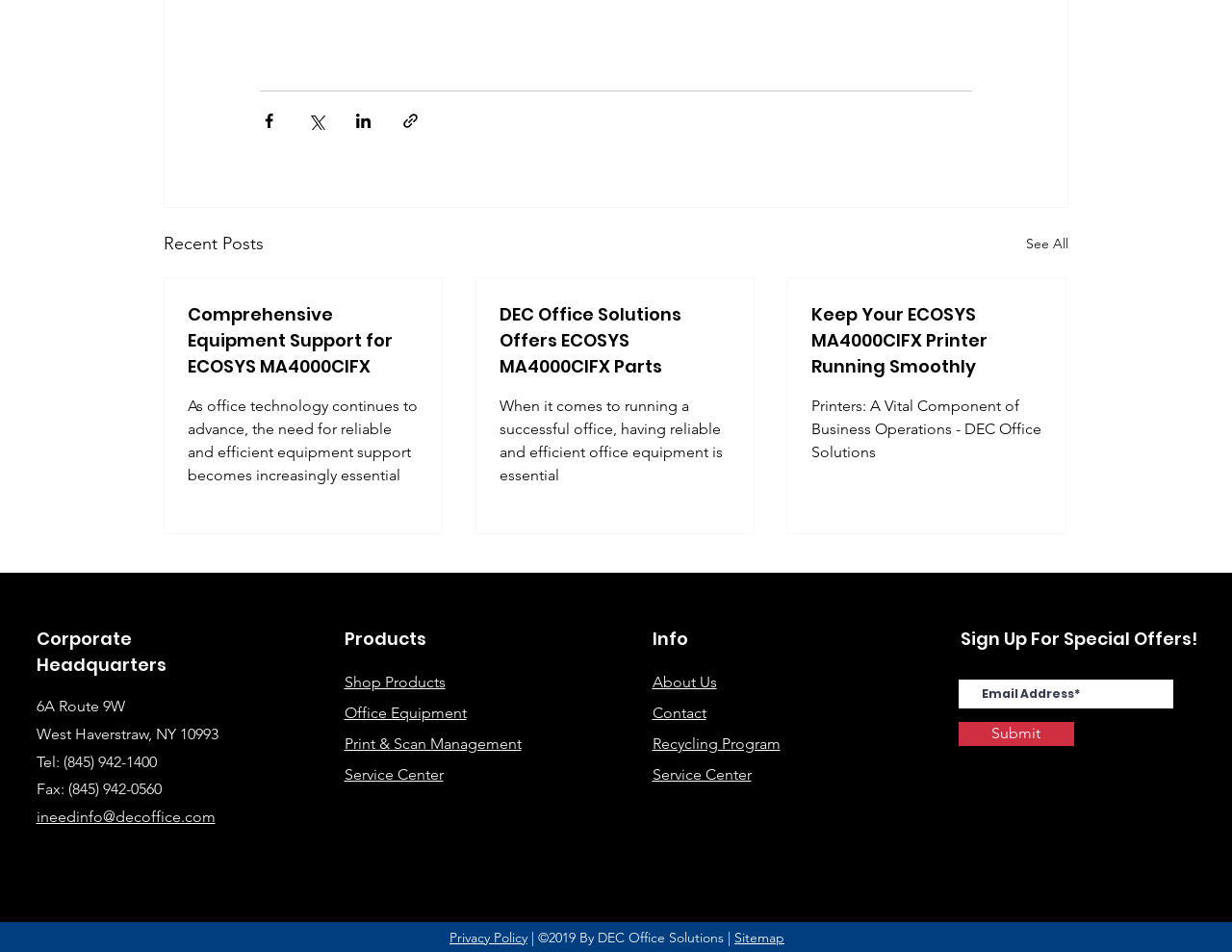Determine the bounding box coordinates of the region to click in order to accomplish the following instruction: "Read article about Comprehensive Equipment Support for ECOSYS MA4000CIFX". Provide the coordinates as four float numbers between 0 and 1, specifically [left, top, right, bottom].

[0.152, 0.316, 0.34, 0.398]